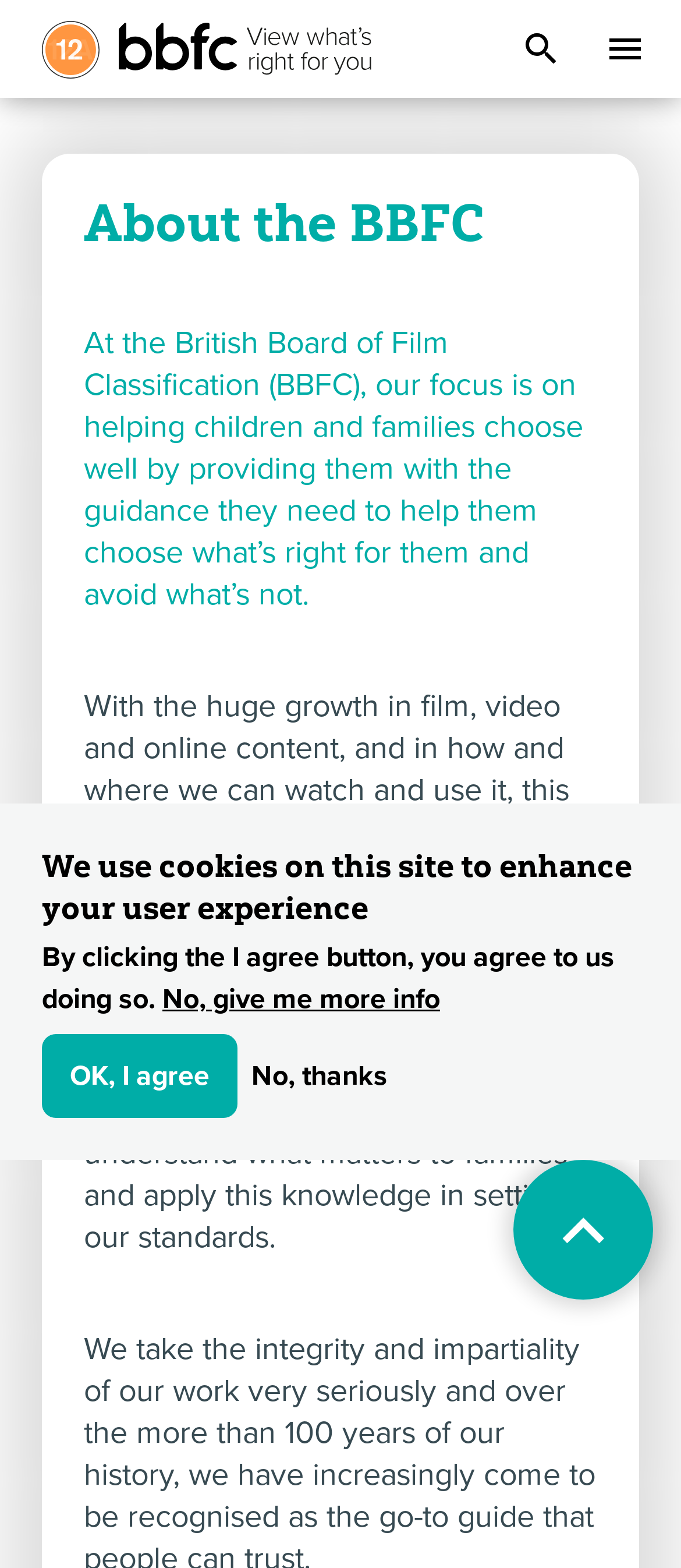Provide a single word or phrase to answer the given question: 
How many rating options are shown?

Three